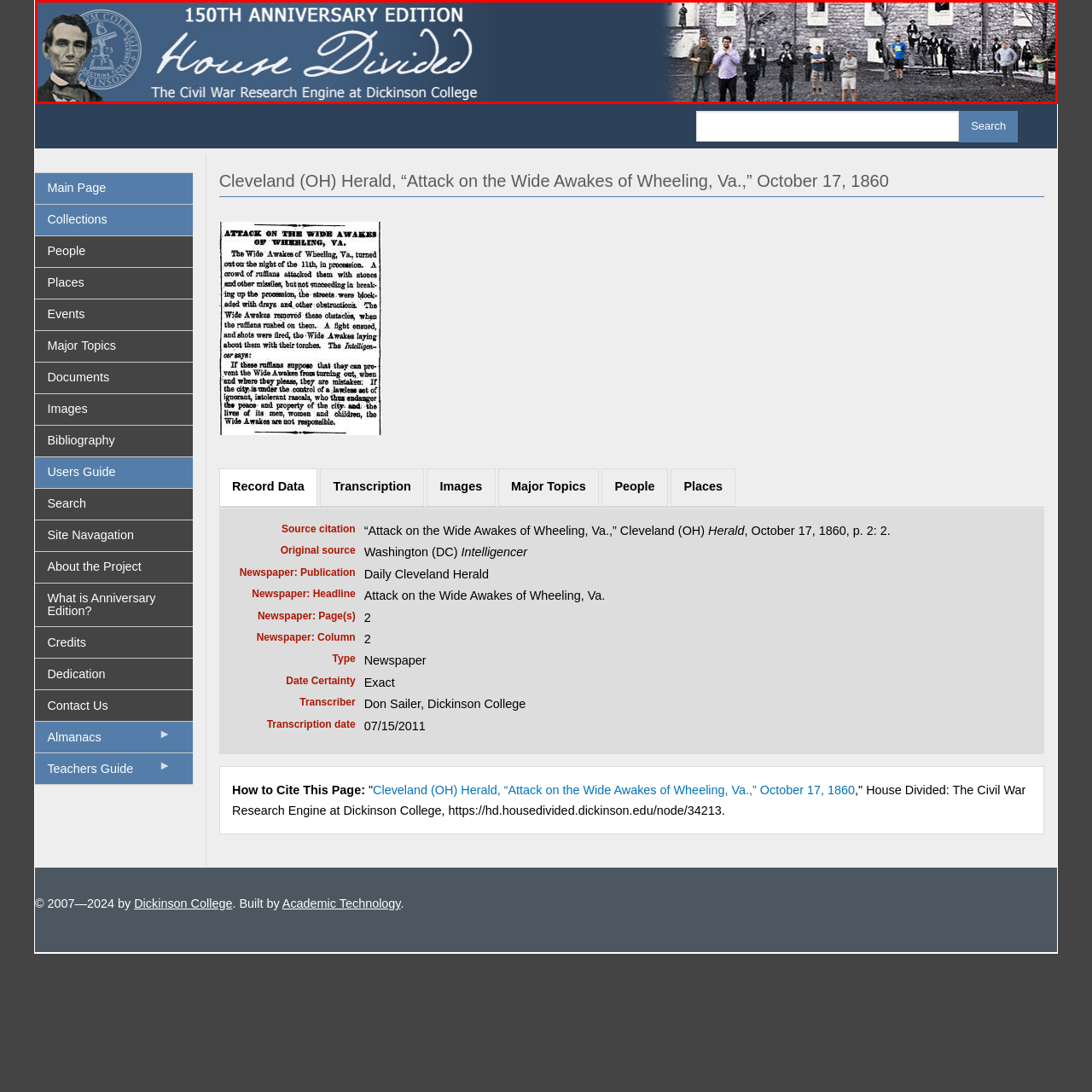What is the anniversary edition being commemorated?
Look at the section marked by the red bounding box and provide a single word or phrase as your answer.

150th